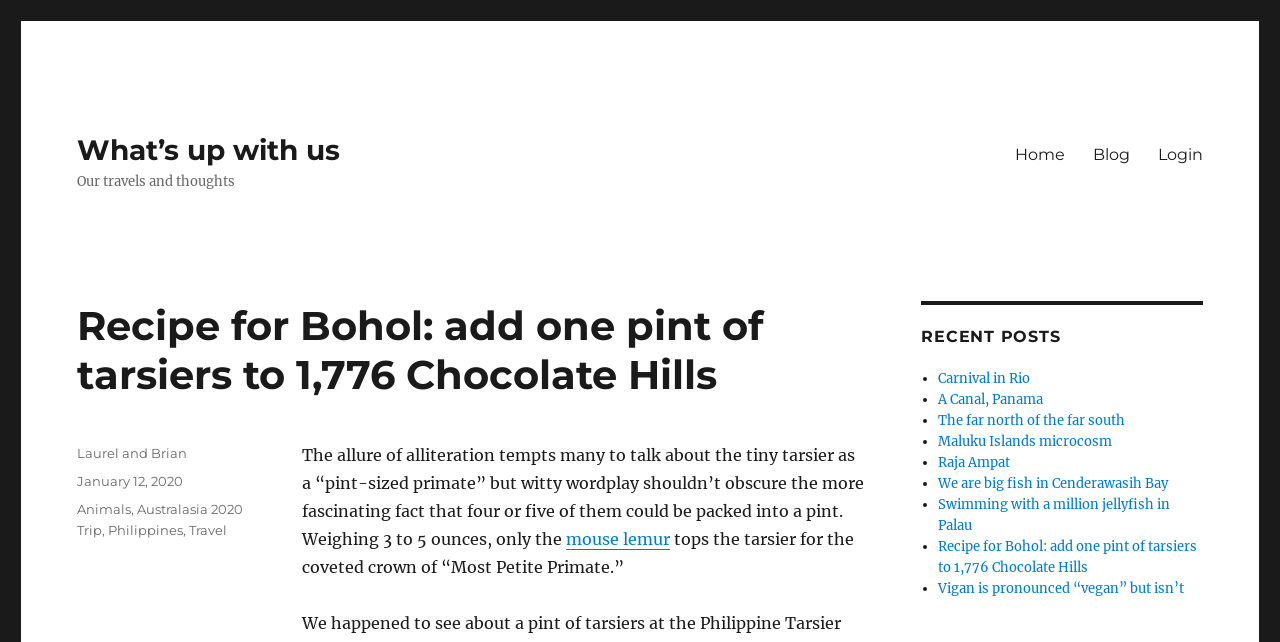Please determine the bounding box of the UI element that matches this description: Laurel and Brian. The coordinates should be given as (top-left x, top-left y, bottom-right x, bottom-right y), with all values between 0 and 1.

[0.06, 0.693, 0.146, 0.718]